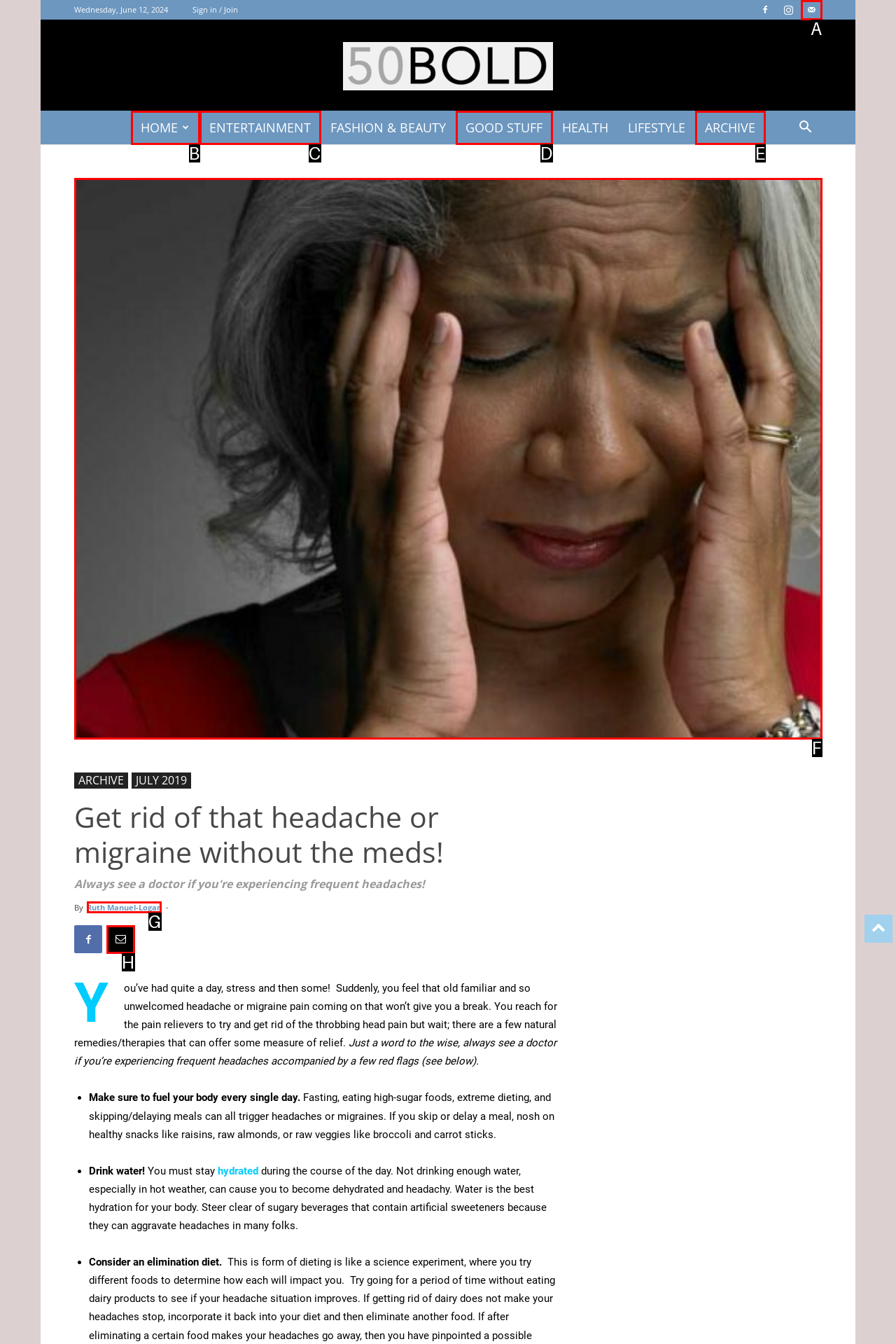Among the marked elements in the screenshot, which letter corresponds to the UI element needed for the task: Read the article by Ruth Manuel-Logan?

G